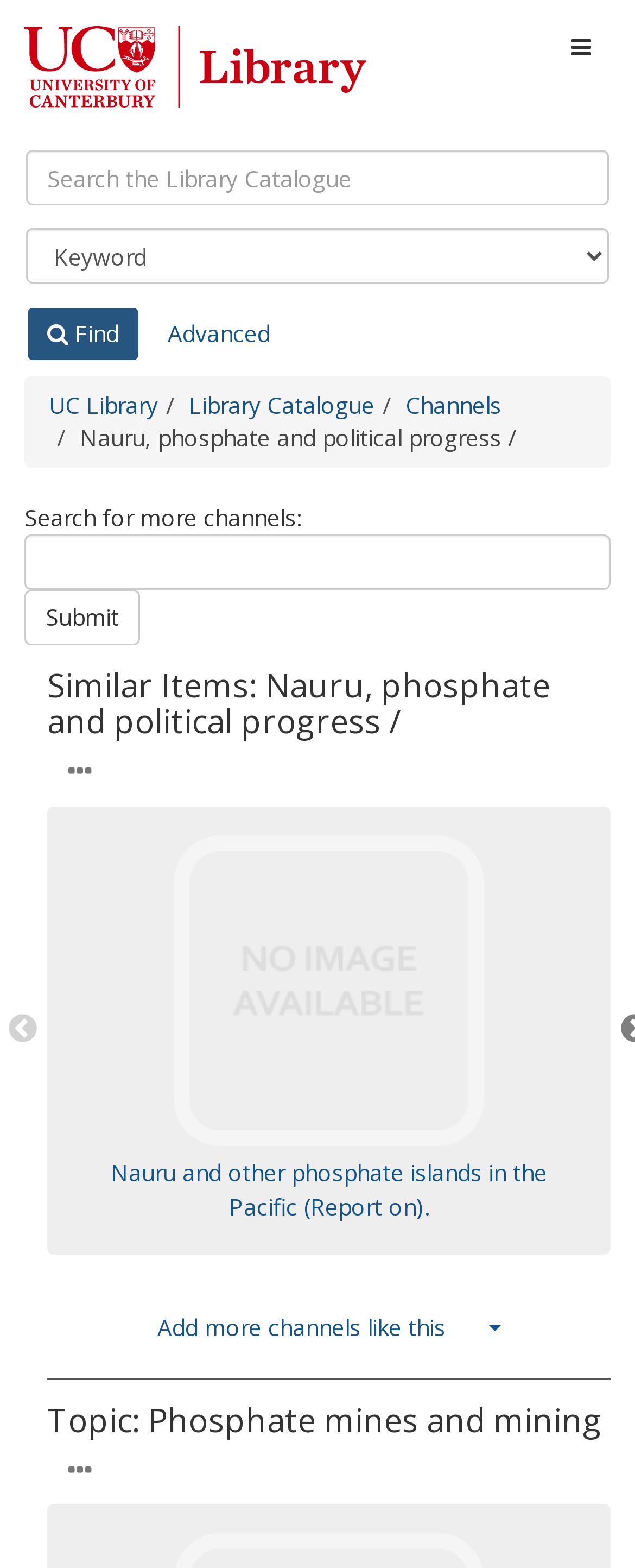Please specify the bounding box coordinates of the clickable section necessary to execute the following command: "Find similar items".

[0.074, 0.473, 0.177, 0.514]